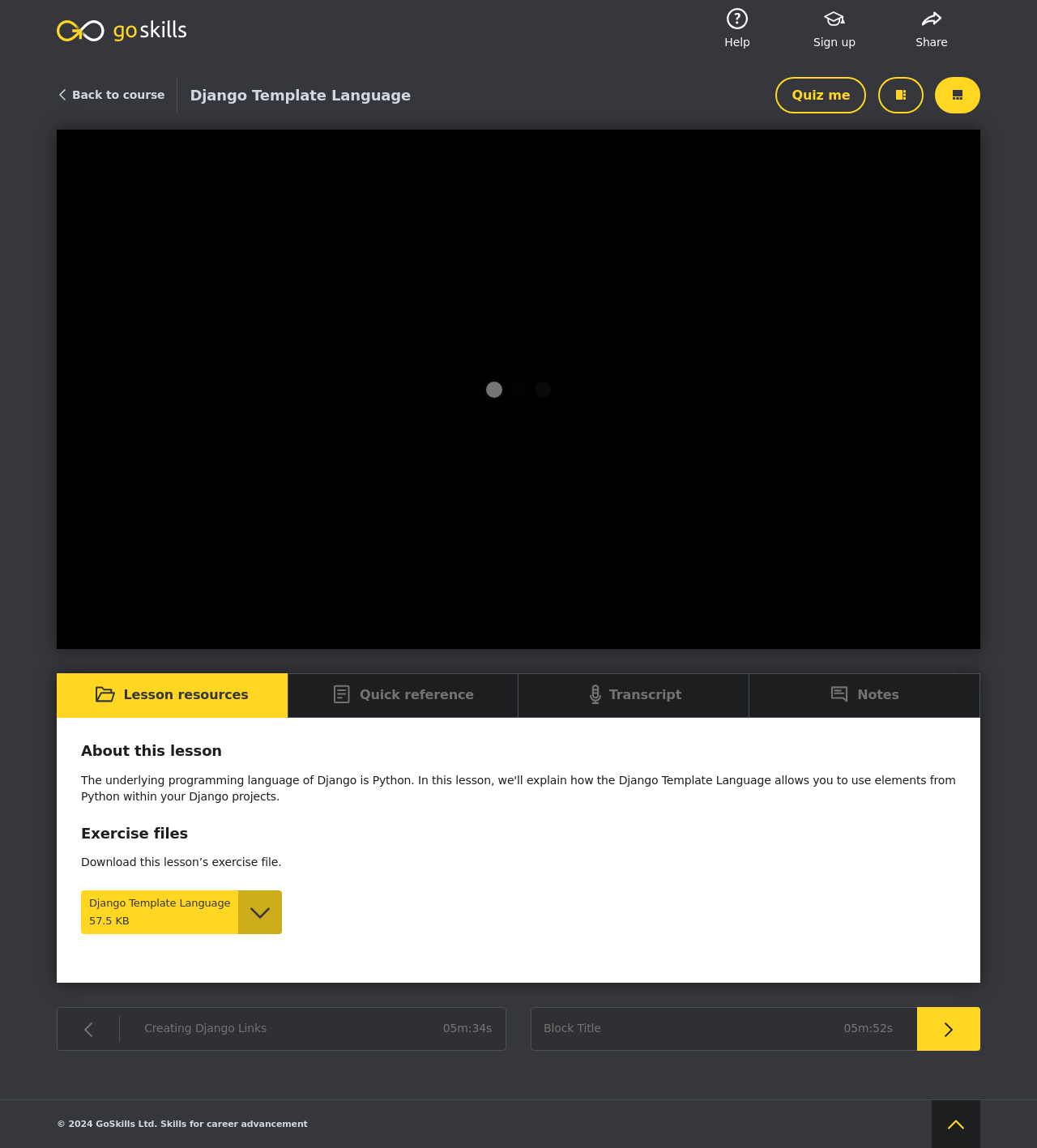Provide a one-word or brief phrase answer to the question:
How many tabs are in the tabpanel?

4